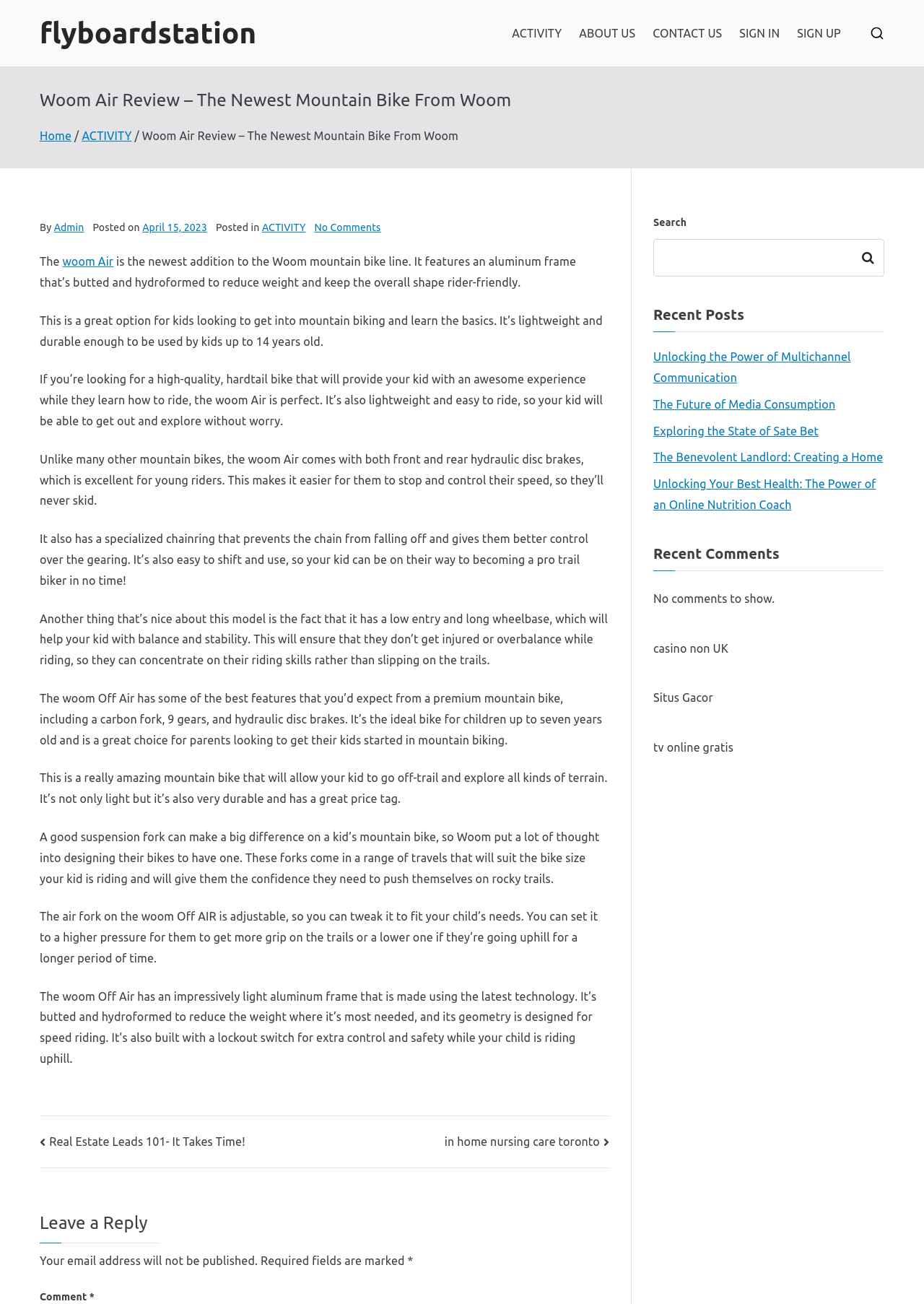Locate the bounding box coordinates of the area you need to click to fulfill this instruction: 'Search for something'. The coordinates must be in the form of four float numbers ranging from 0 to 1: [left, top, right, bottom].

[0.707, 0.162, 0.957, 0.212]